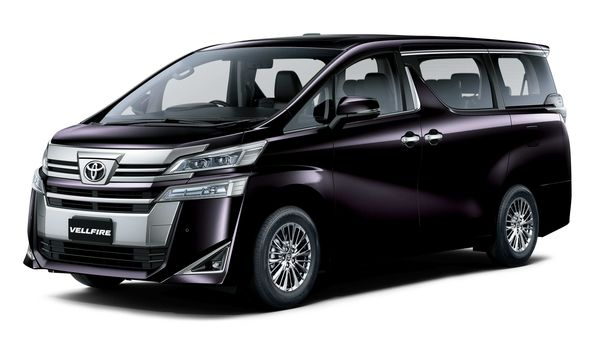Answer the following query concisely with a single word or phrase:
What occasions is the Vellfire ideal for?

Corporate events and weddings